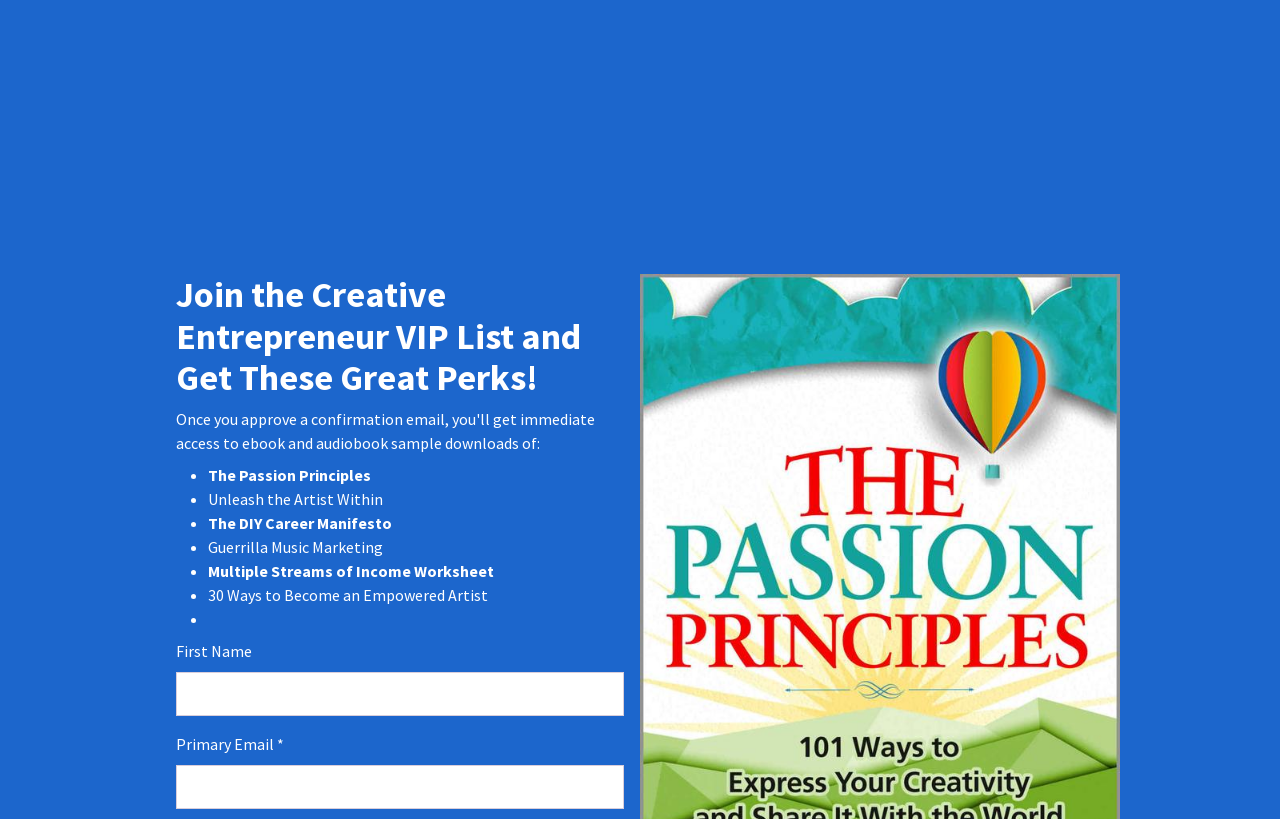How many resources are listed as benefits of joining the VIP list? Please answer the question using a single word or phrase based on the image.

6